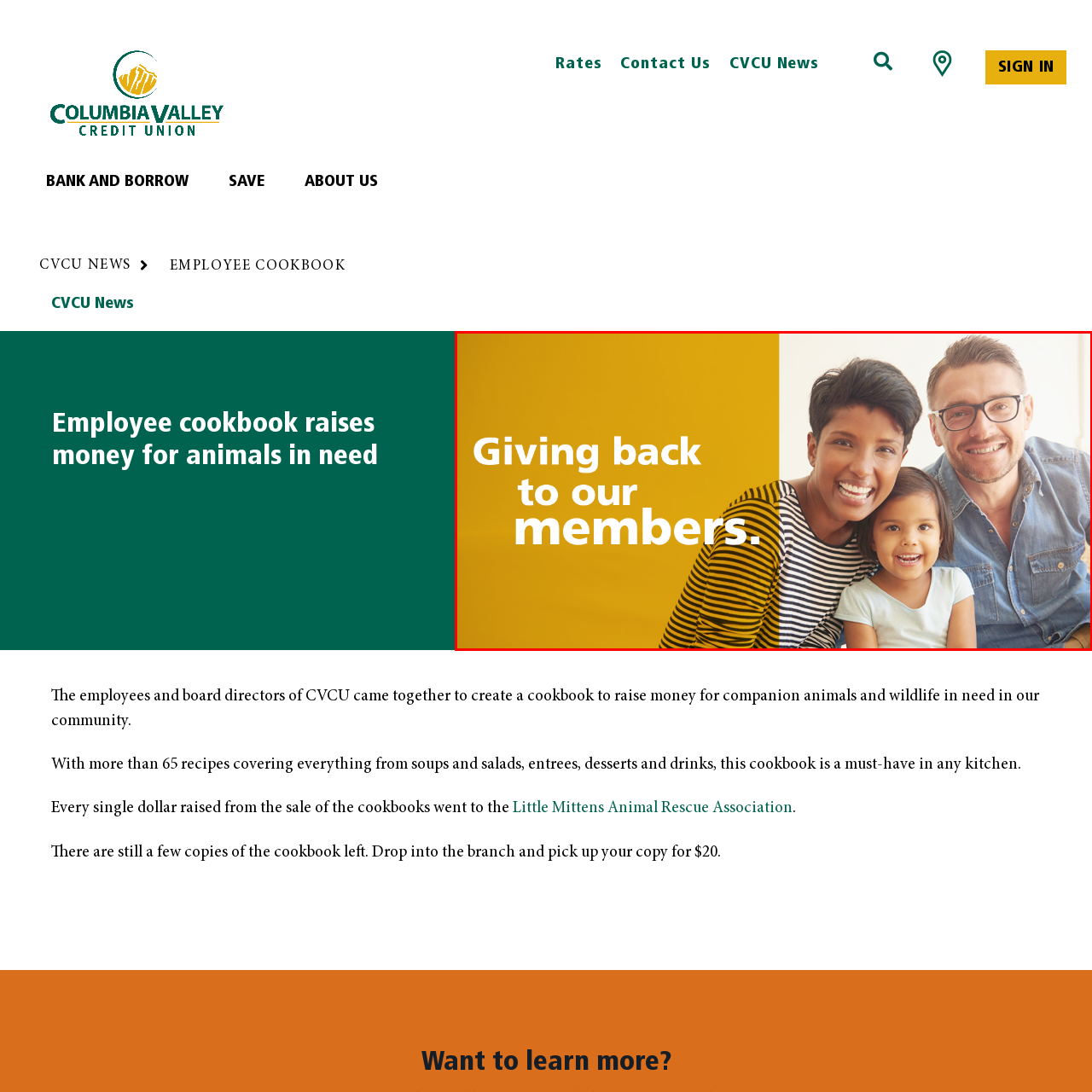Craft a detailed explanation of the image surrounded by the red outline.

The image showcases a warm, inviting moment featuring a family with a bright, cheerful background. On the left side, a woman with a short hairstyle is smiling joyfully, wearing a striped shirt that adds a playful touch to the scene. Beside her, a young girl, radiating happiness, is looking directly at the camera, dressed in a light blue shirt. On the right, a man with glasses and a friendly expression leans in, visually connecting with the mother and daughter, suggesting a sense of unity and warmth. 

The background is divided, half in a vibrant yellow hue, which enhances the overall brightness of the image, while the other half remains neutral, emphasizing the subjects. The caption "Giving back to our members." prominently displayed on the left, echoes the theme of community and connection, reflecting the spirit of engagement and support represented by the Columbia Valley Credit Union. This visual narrative captures the essence of family, community, and the commitment to nurture relationships with members.